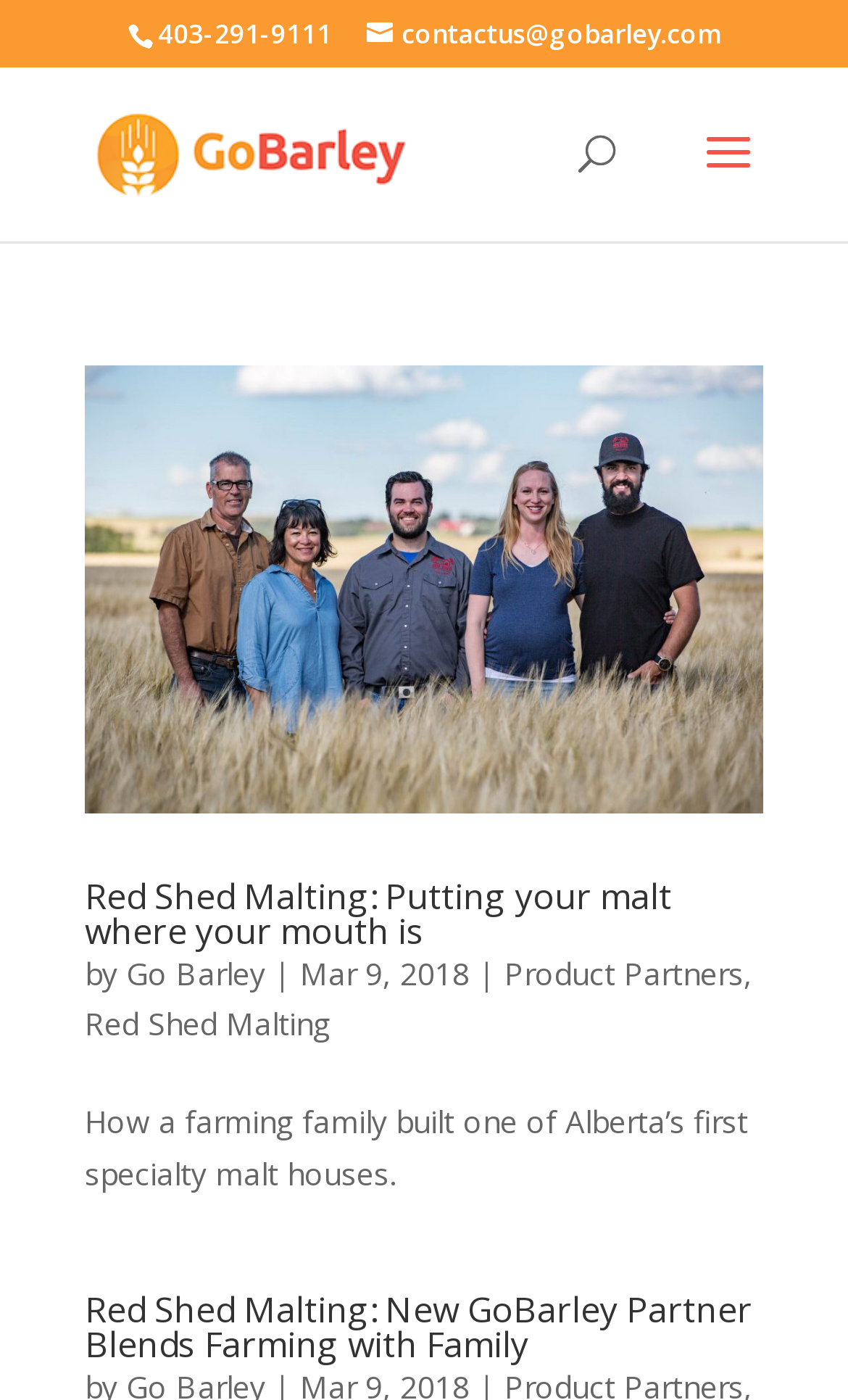Provide the bounding box coordinates for the specified HTML element described in this description: "Red Shed Malting". The coordinates should be four float numbers ranging from 0 to 1, in the format [left, top, right, bottom].

[0.1, 0.717, 0.39, 0.746]